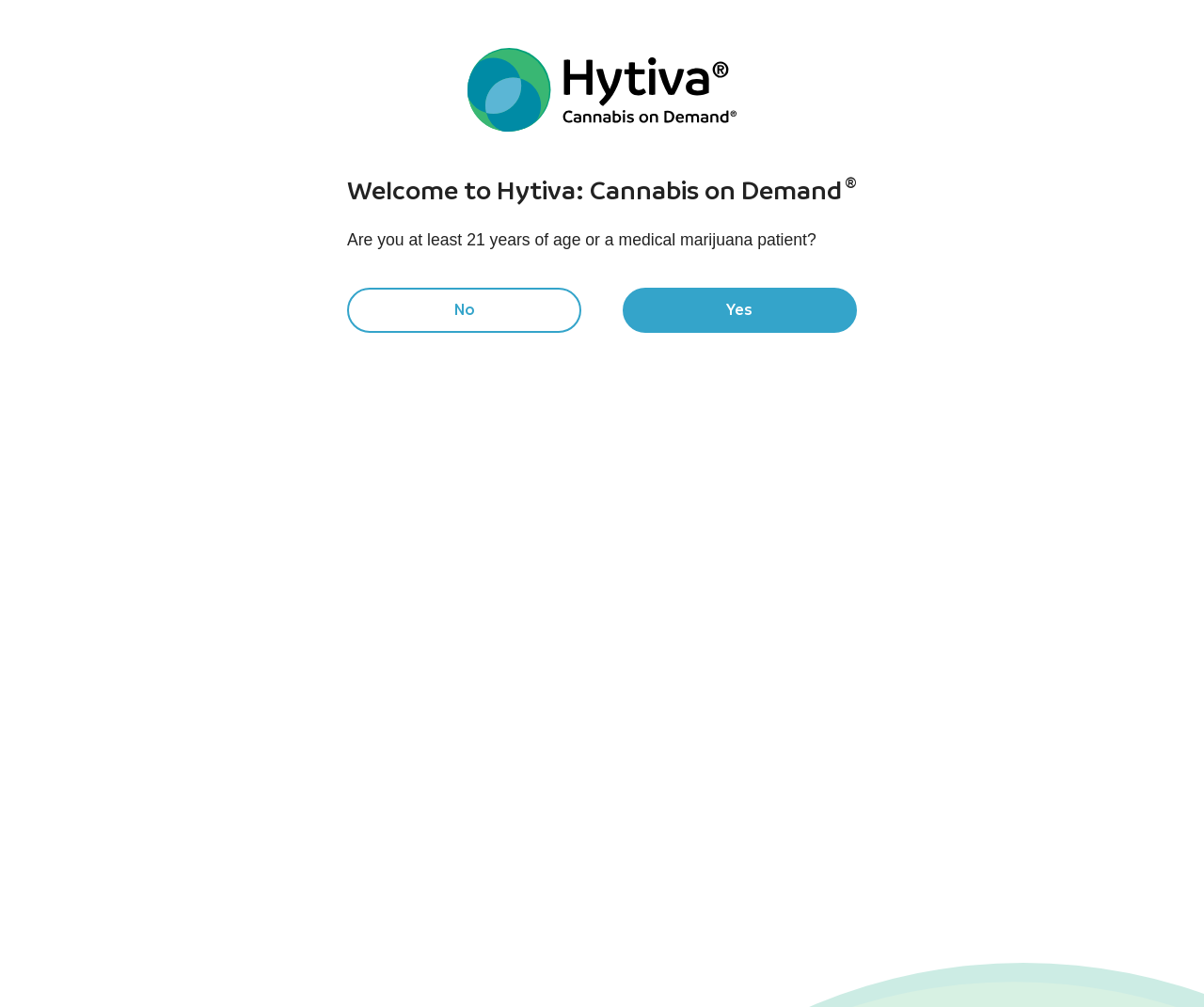Answer the question using only a single word or phrase: 
What are the effects of Jedi Kush on the body?

Warm and relaxed